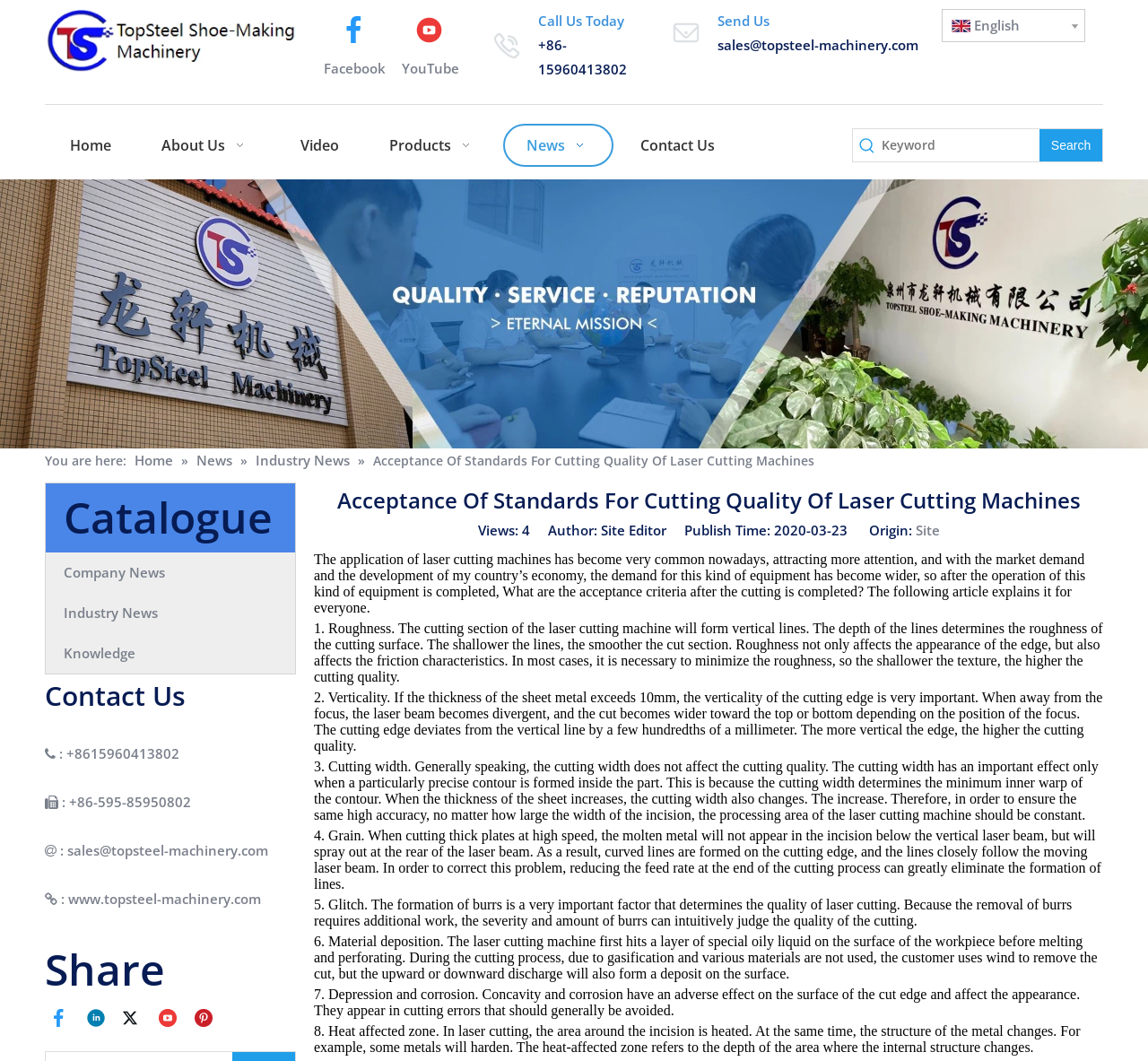Identify the bounding box for the UI element described as: "Knowledge". The coordinates should be four float numbers between 0 and 1, i.e., [left, top, right, bottom].

[0.04, 0.597, 0.257, 0.635]